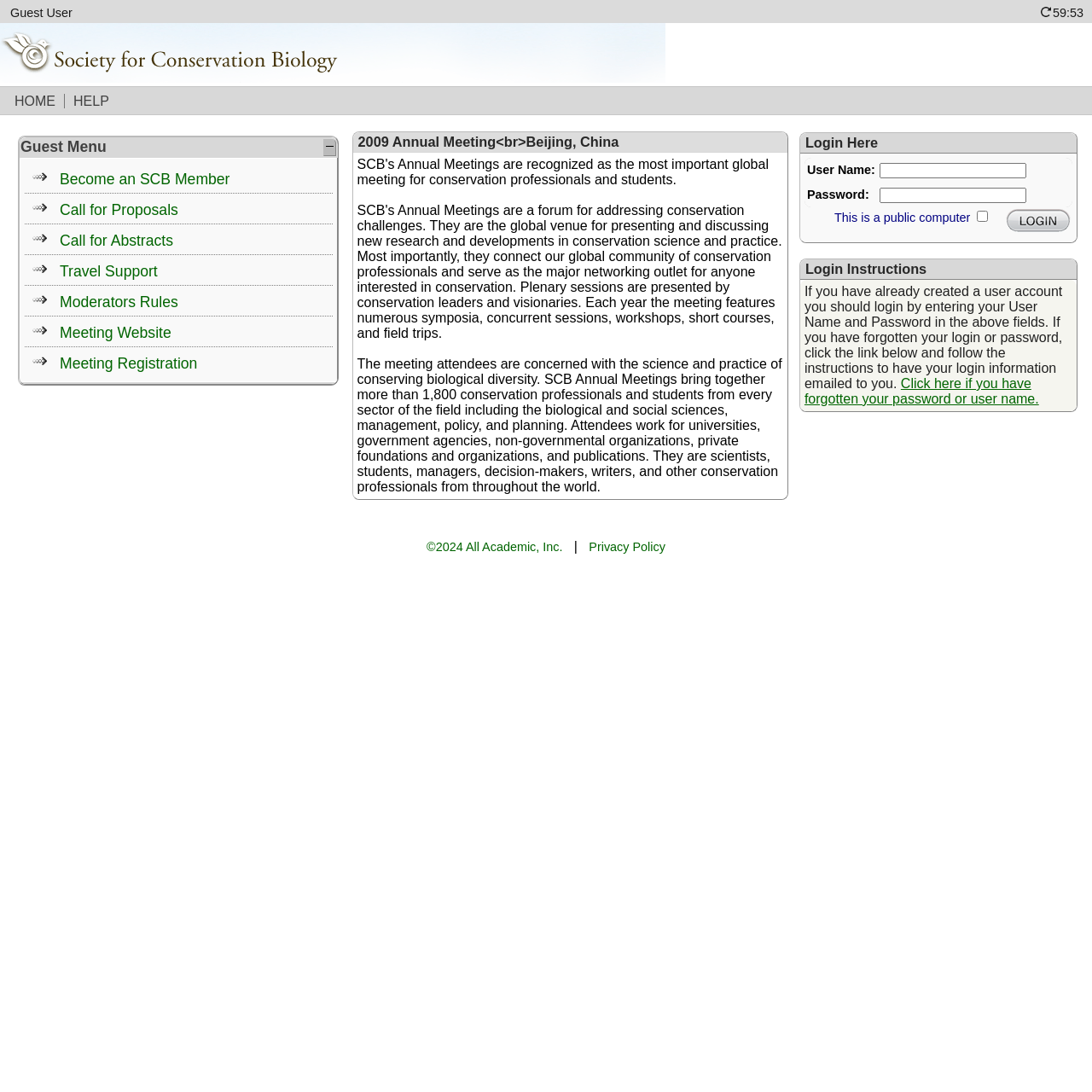Highlight the bounding box coordinates of the element you need to click to perform the following instruction: "Click on HOME."

[0.005, 0.086, 0.059, 0.099]